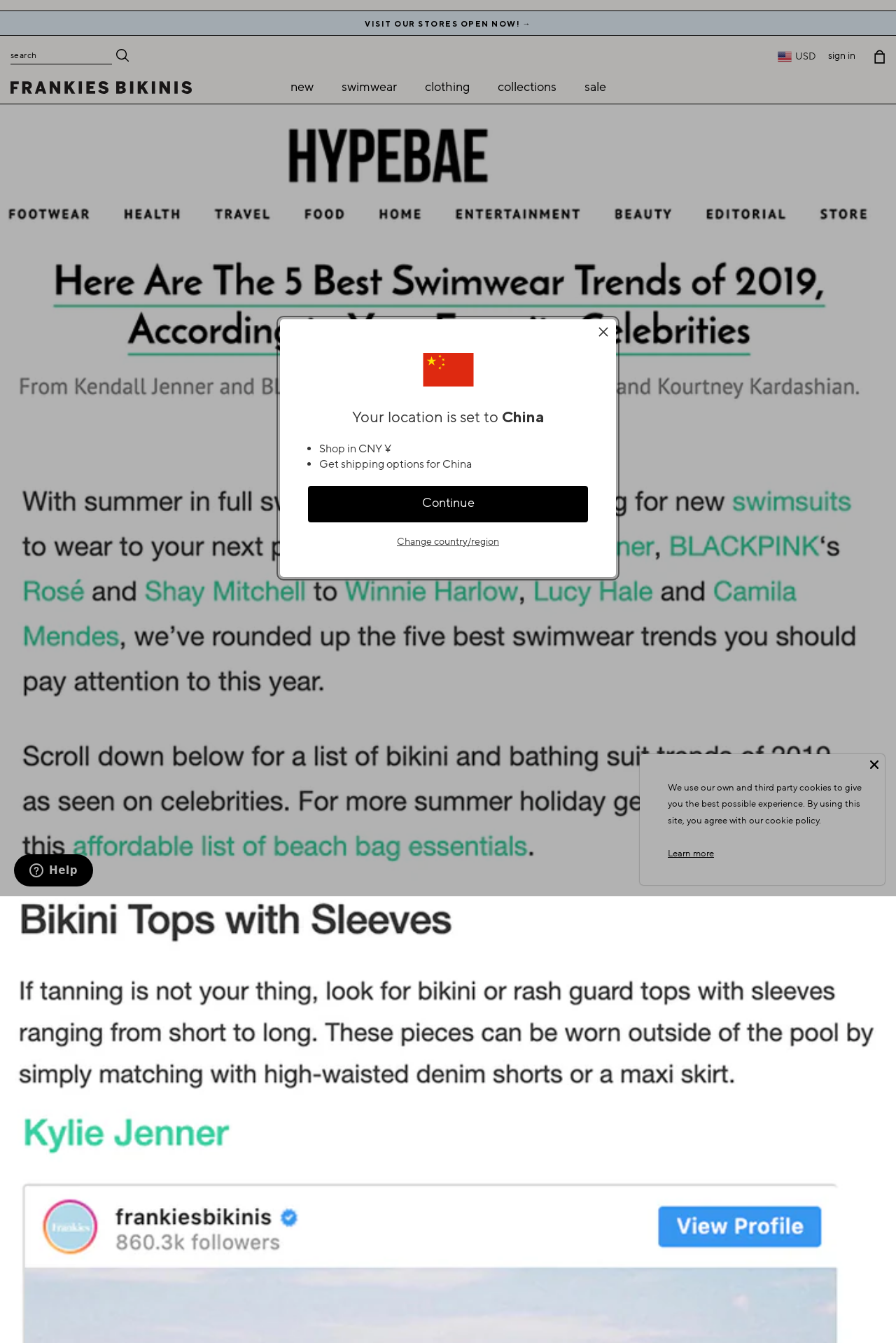Kindly respond to the following question with a single word or a brief phrase: 
What is the purpose of the button 'Dismiss'?

To dismiss location settings